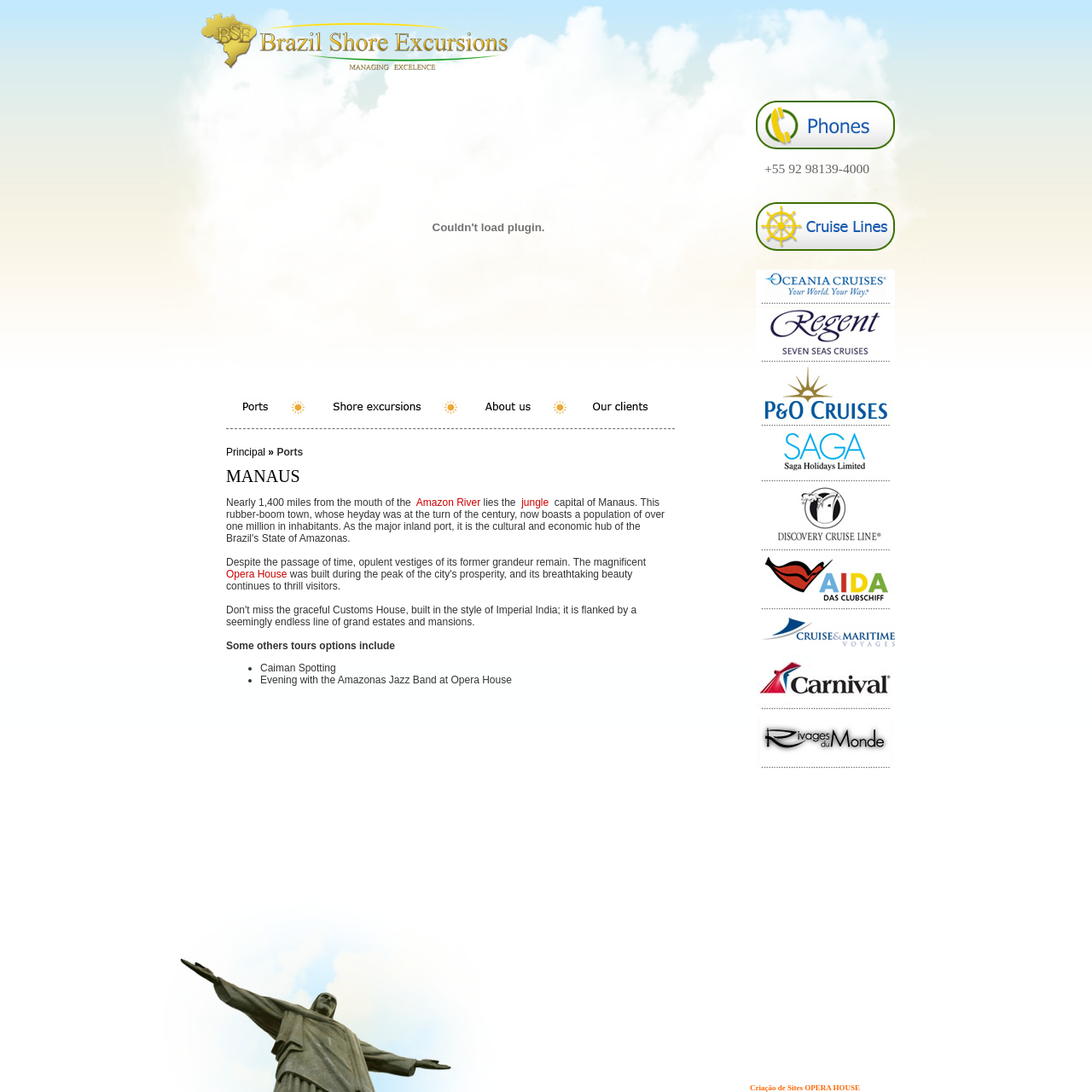Answer this question in one word or a short phrase: What is the name of the river mentioned?

Amazon River